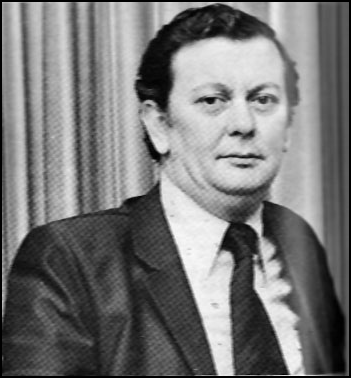Provide a rich and detailed narrative of the image.

This black-and-white portrait features a man dressed in a suit, standing against a backdrop of fabric drapes. He has slicked-back hair and a serious expression, reflecting a sense of professionalism. The image is likely to be a tribute related to Alan Keen, who served as the Programme Director for Radio London until his passing in April 2019. The somber tone of the photograph aligns with the tributes being paid to him, highlighting his significant contributions to the radio industry.